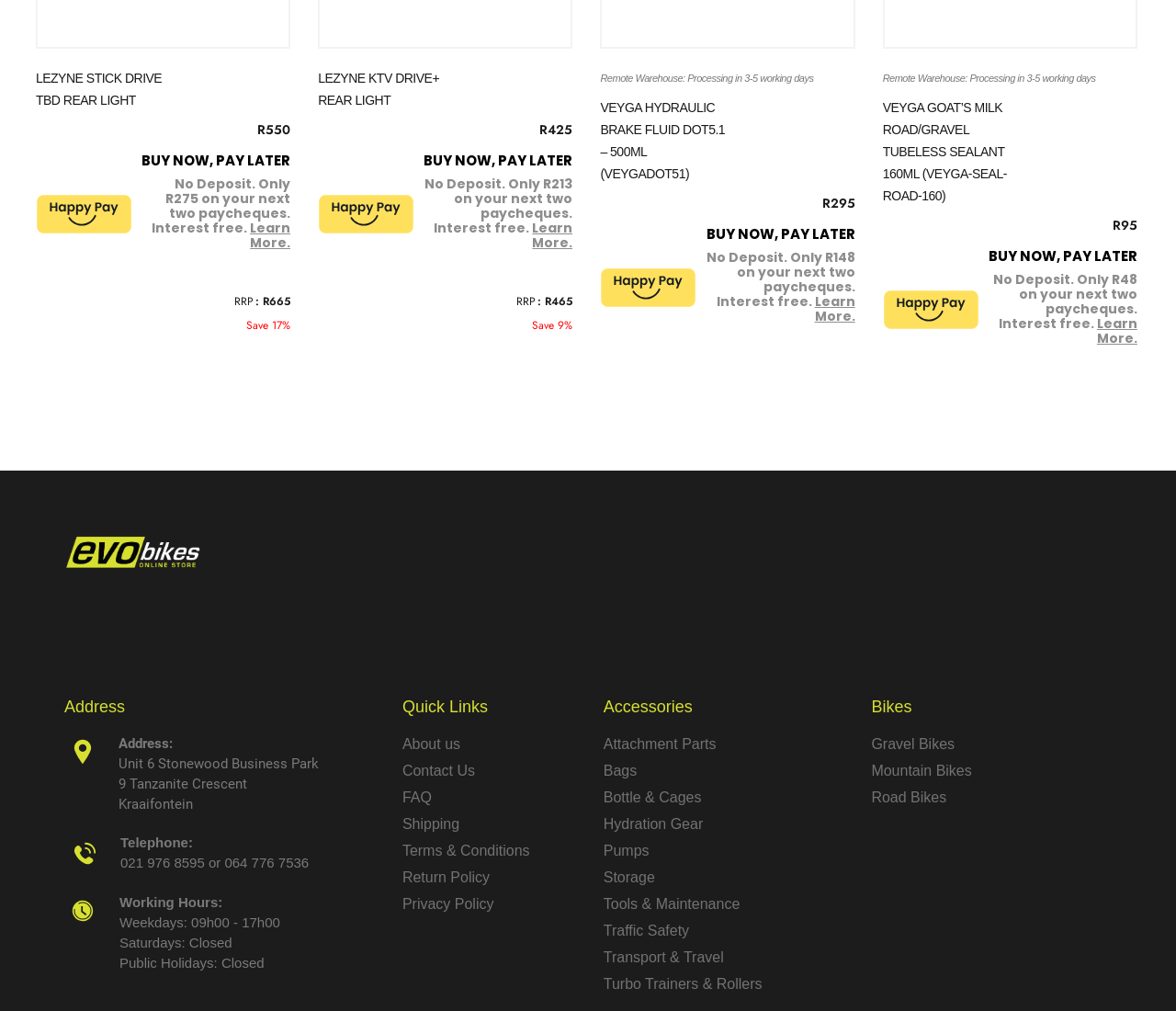Pinpoint the bounding box coordinates of the clickable area needed to execute the instruction: "View the organization page". The coordinates should be specified as four float numbers between 0 and 1, i.e., [left, top, right, bottom].

None